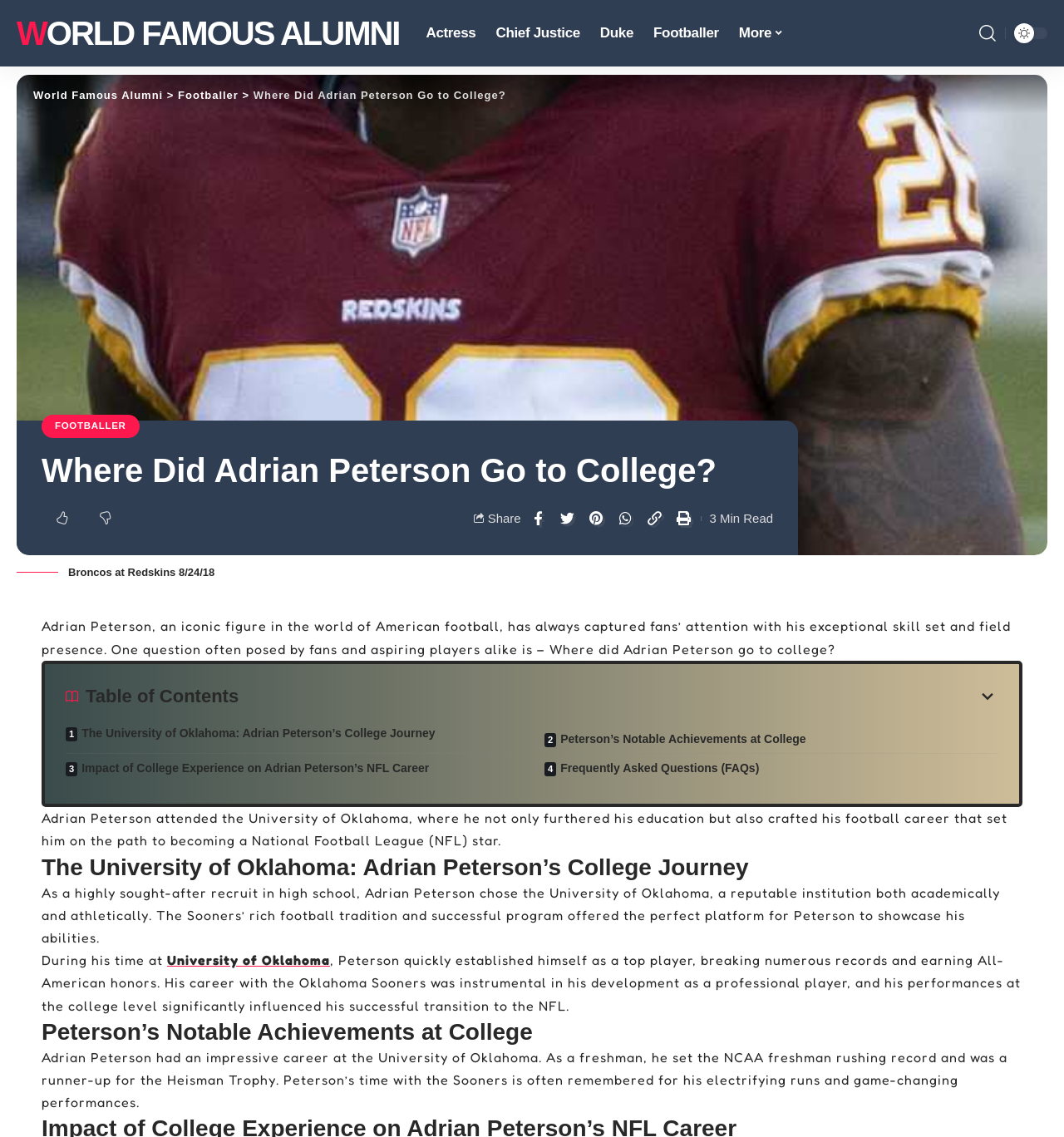Please determine the bounding box coordinates for the element that should be clicked to follow these instructions: "Go back to top".

[0.953, 0.892, 0.984, 0.921]